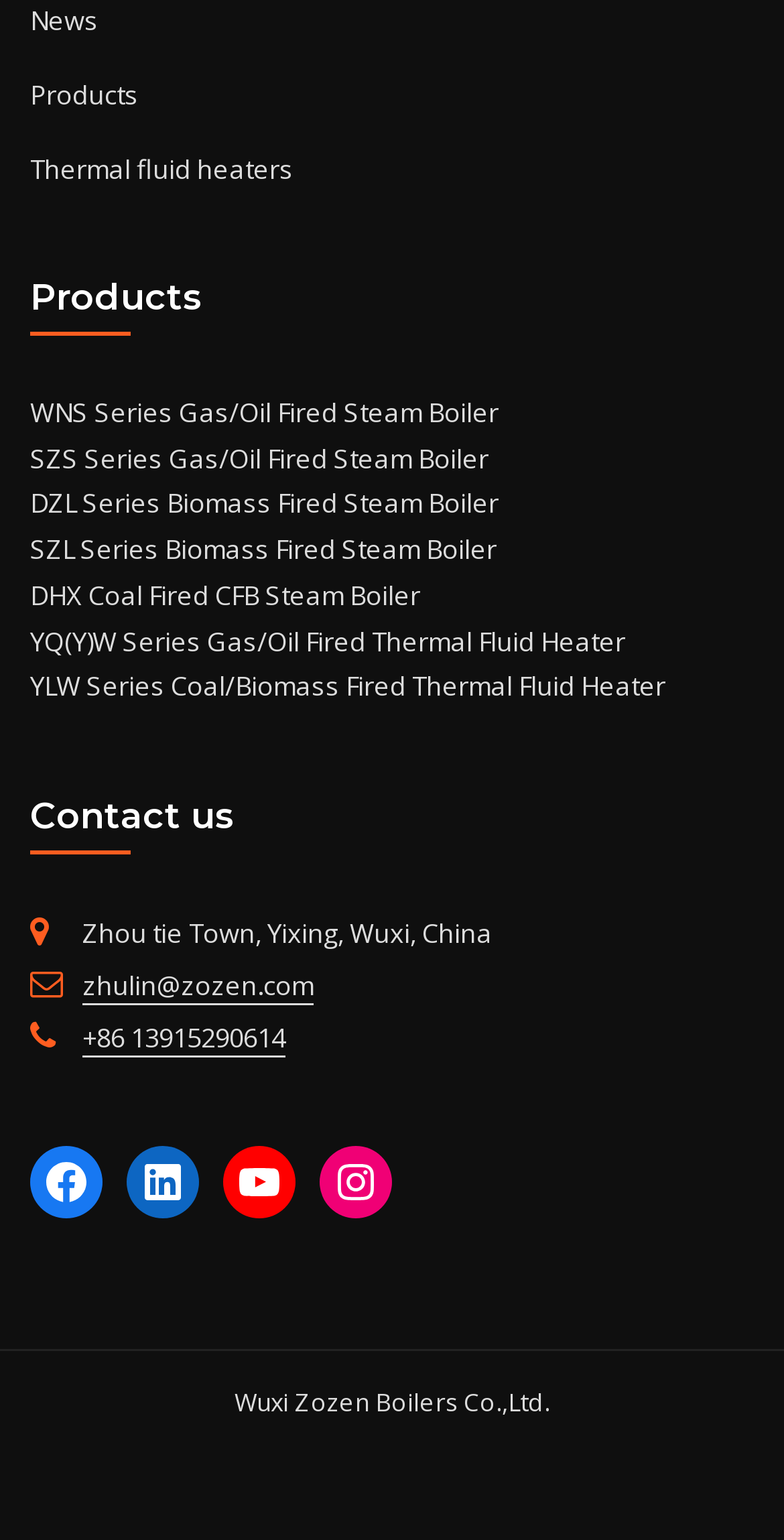Please answer the following question using a single word or phrase: 
How many social media links are there?

4